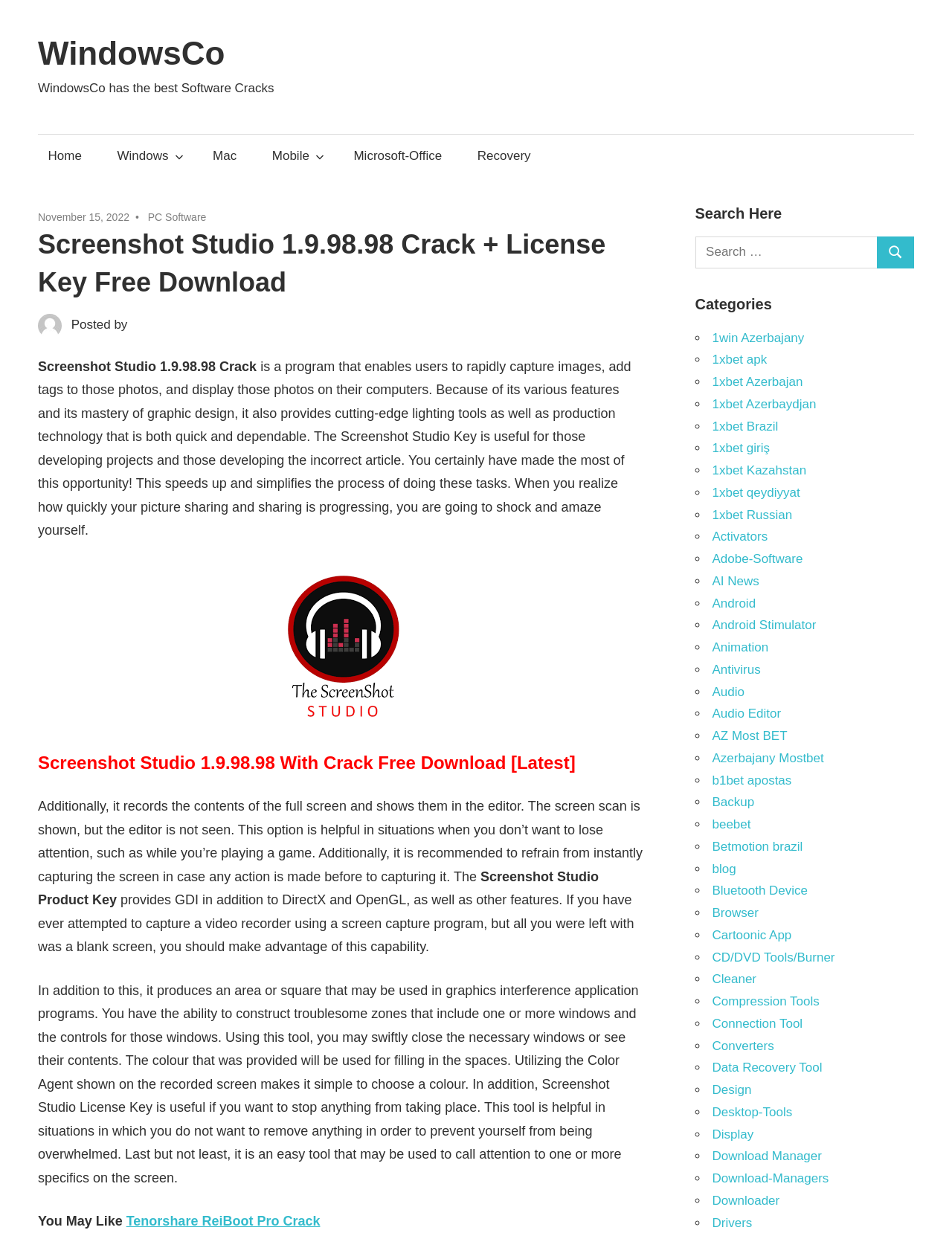Can you identify and provide the main heading of the webpage?

Screenshot Studio 1.9.98.98 Crack + License Key Free Download